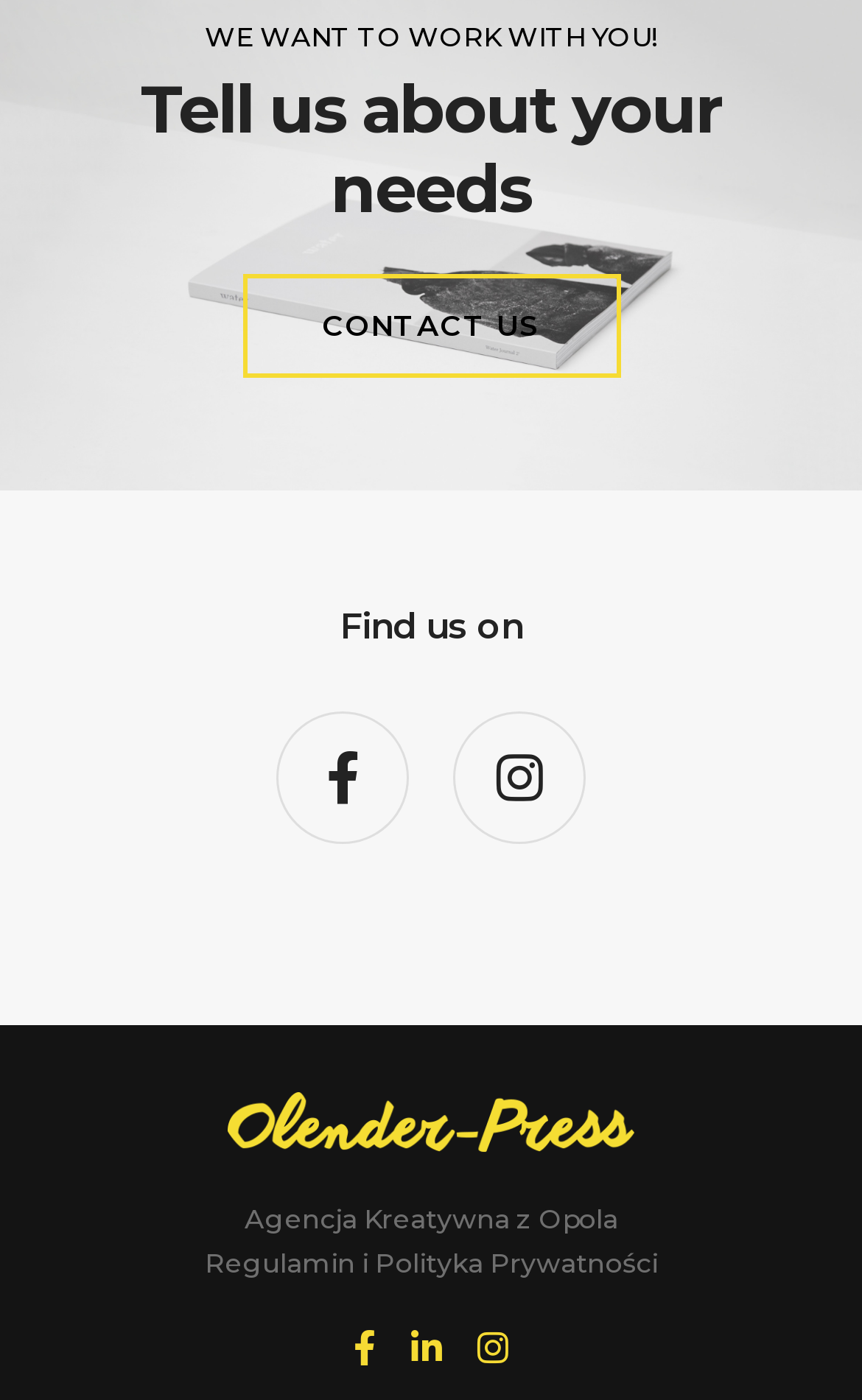Give a concise answer using only one word or phrase for this question:
How many social media links are there on the webpage?

2